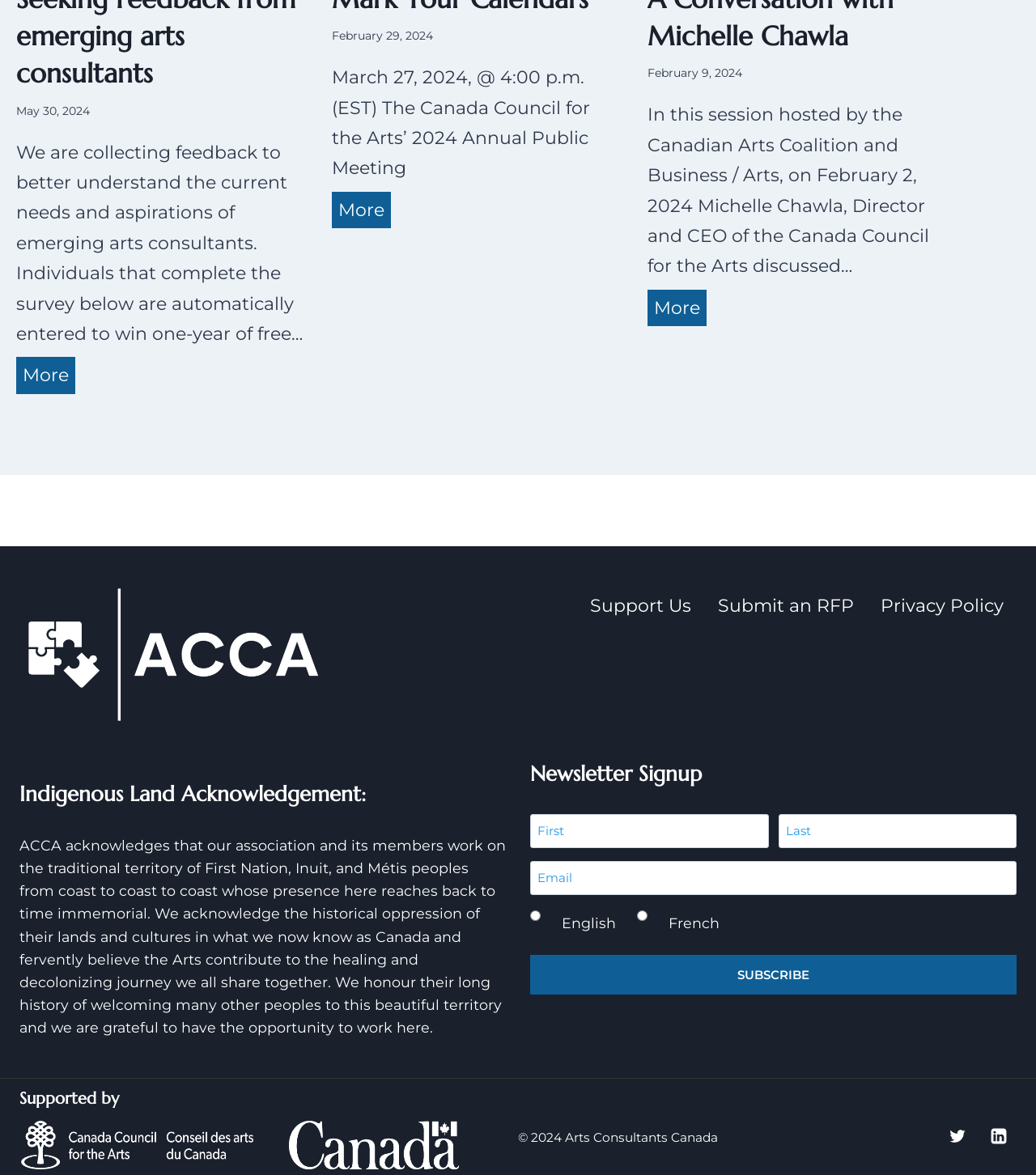For the element described, predict the bounding box coordinates as (top-left x, top-left y, bottom-right x, bottom-right y). All values should be between 0 and 1. Element description: Amplify Charity Films

None